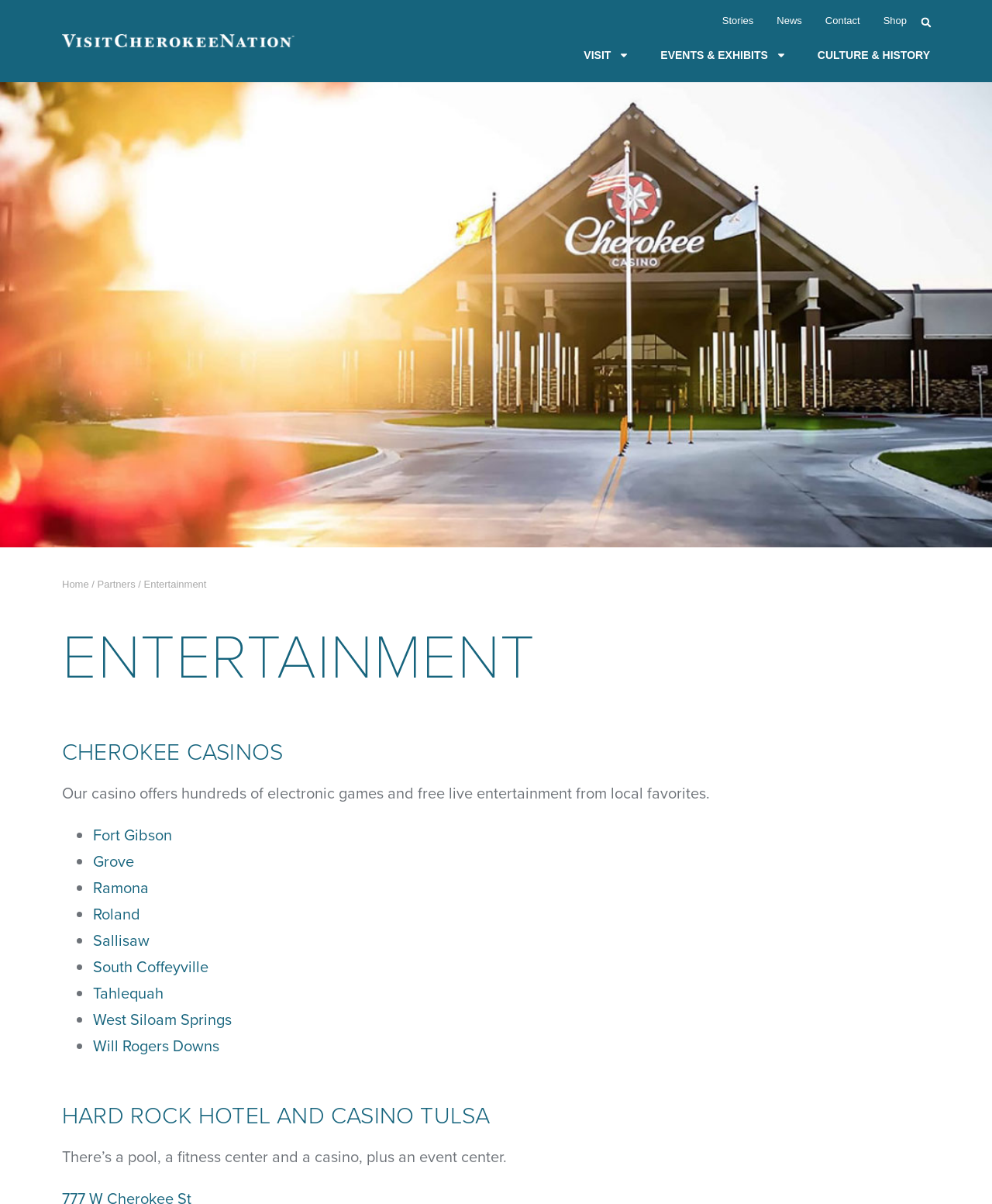What are the different Cherokee Casinos?
Refer to the image and respond with a one-word or short-phrase answer.

Fort Gibson, Grove, Ramona, etc.